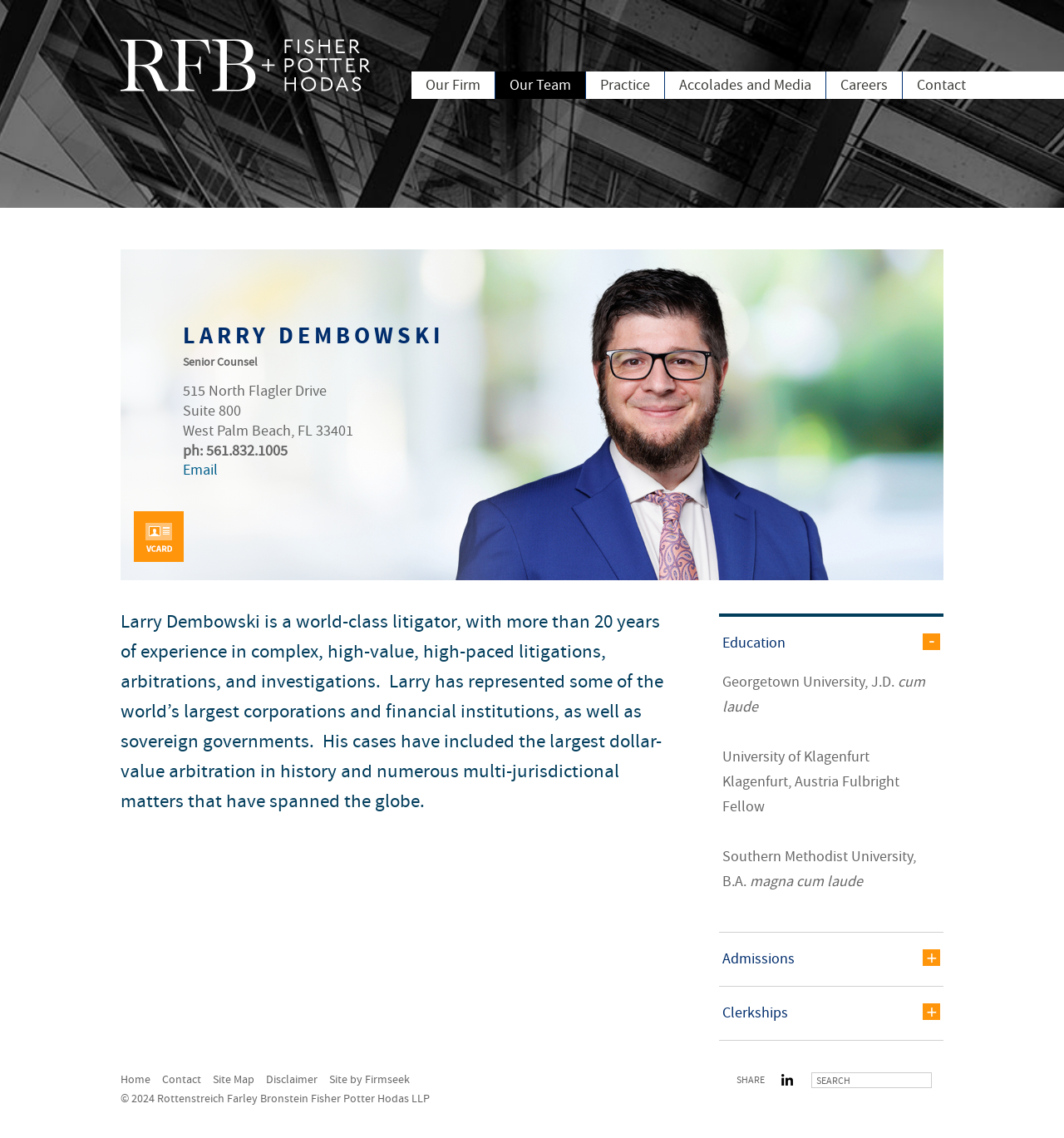Locate the bounding box coordinates of the clickable area to execute the instruction: "Click on the 'Contact' link". Provide the coordinates as four float numbers between 0 and 1, represented as [left, top, right, bottom].

[0.848, 0.063, 0.921, 0.087]